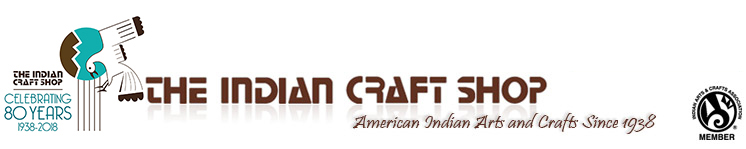What is the significance of the year 1938?
Could you give a comprehensive explanation in response to this question?

The year 1938 is mentioned in the phrase 'American Indian Arts and Crafts Since 1938', indicating the year the shop was established, and marking the beginning of its 80-year dedication to American Indian arts and crafts.